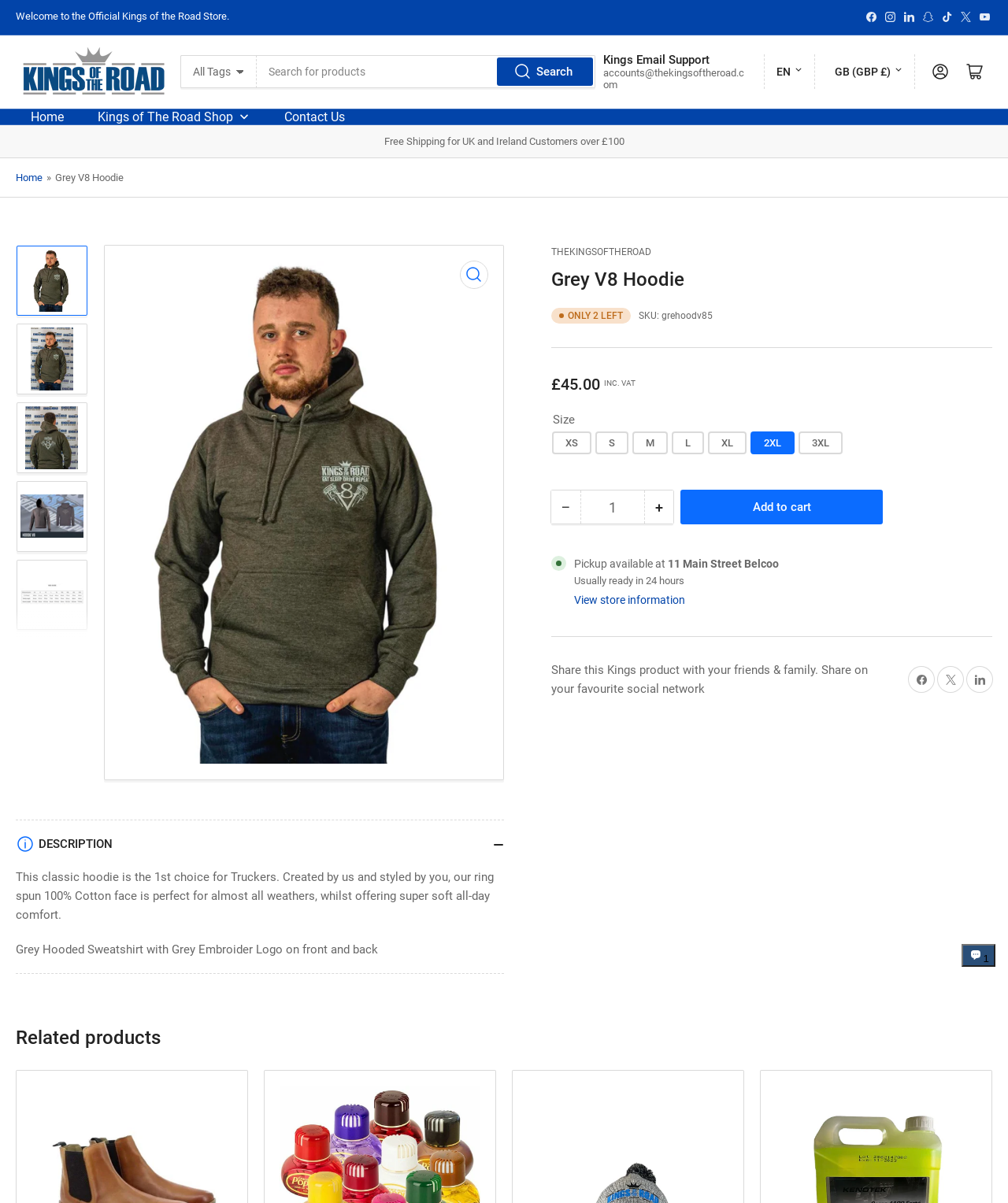Determine the bounding box coordinates of the target area to click to execute the following instruction: "Log in."

[0.916, 0.058, 0.95, 0.087]